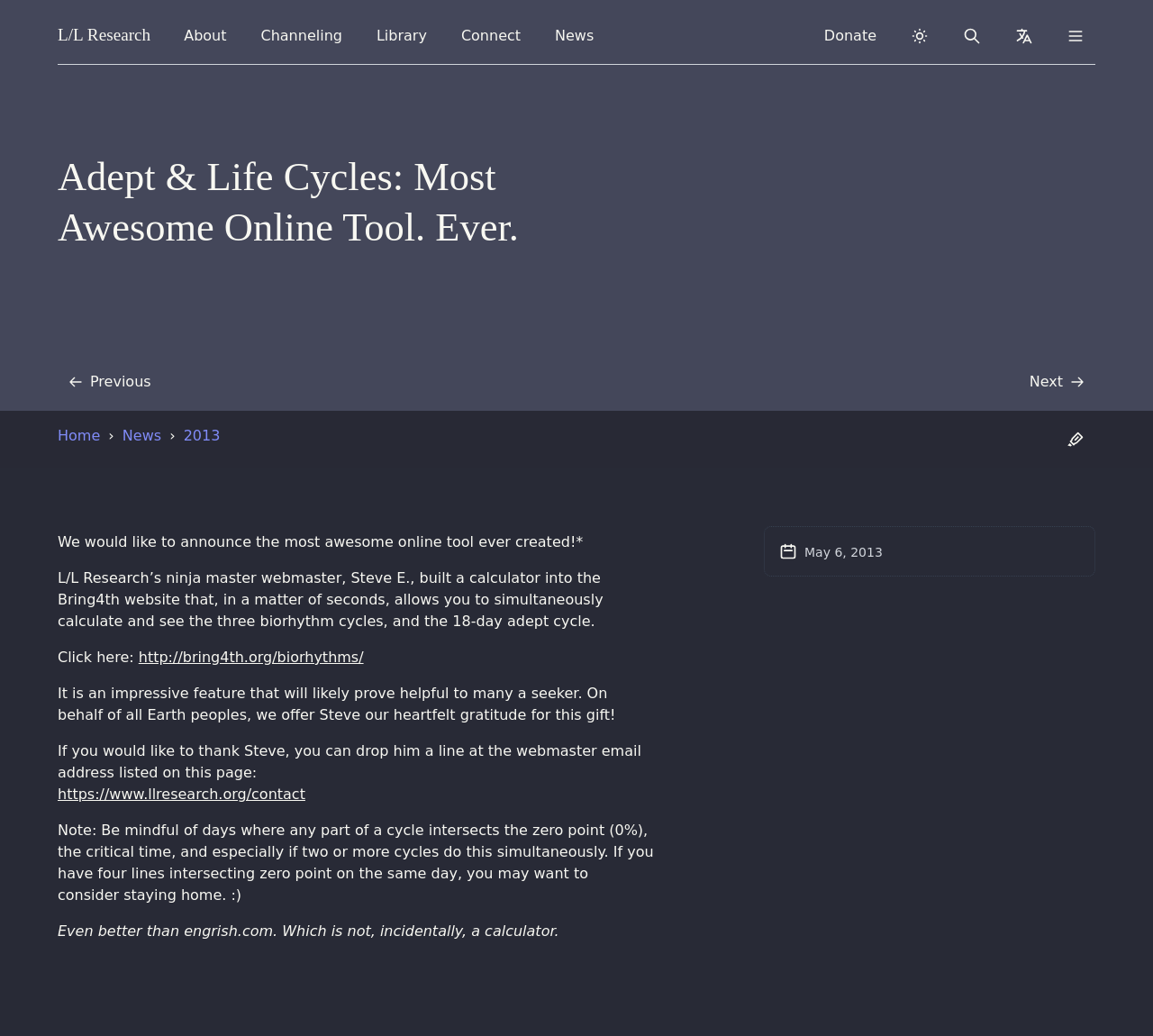What is the purpose of the online tool?
Please provide a single word or phrase based on the screenshot.

Calculate biorhythm cycles